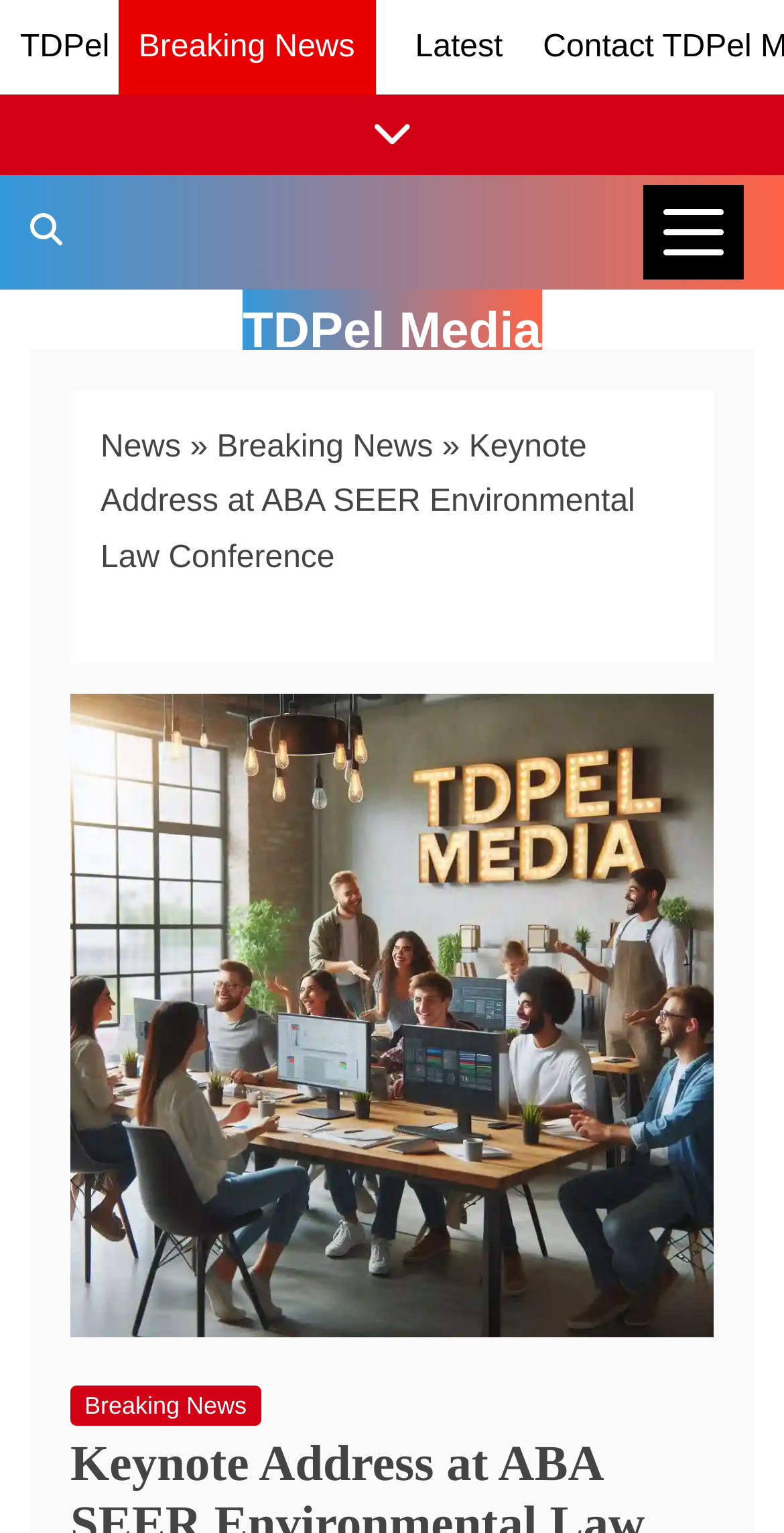What is the topic of the keynote address?
Using the visual information, answer the question in a single word or phrase.

ABA SEER Environmental Law Conference